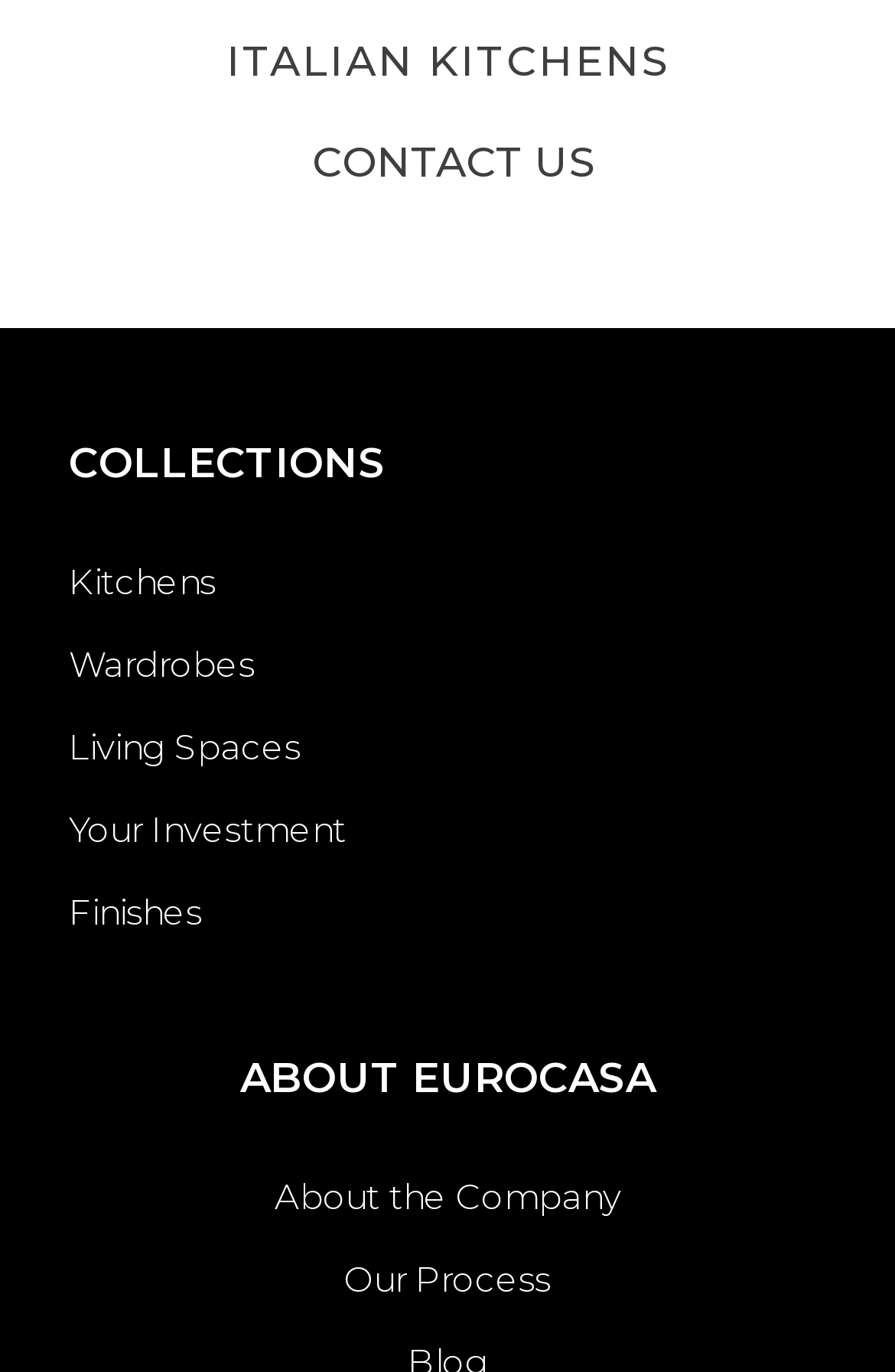Please respond to the question with a concise word or phrase:
What is the main category of products?

Kitchens